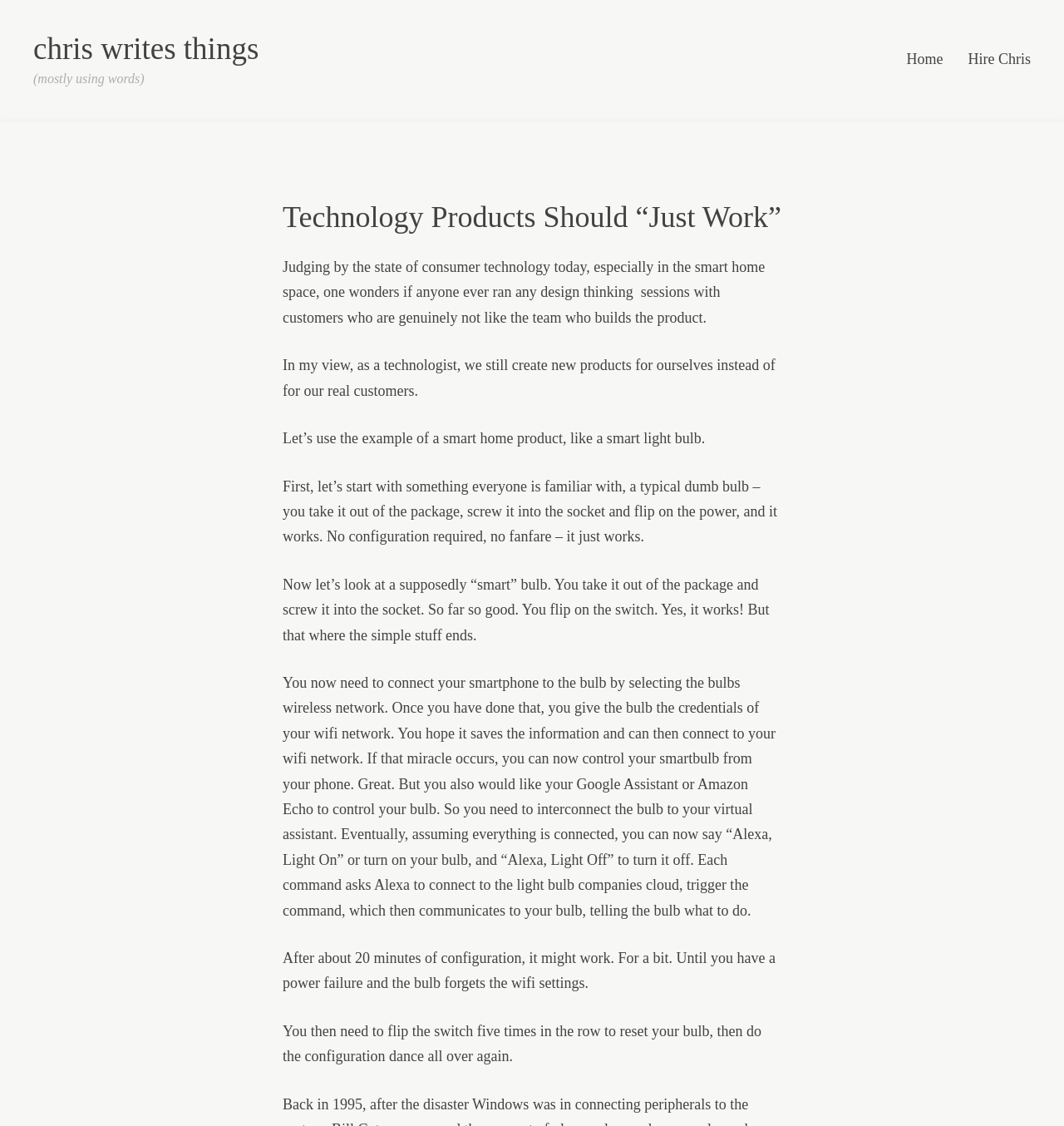Locate the bounding box of the UI element based on this description: "chris writes things". Provide four float numbers between 0 and 1 as [left, top, right, bottom].

[0.031, 0.028, 0.243, 0.058]